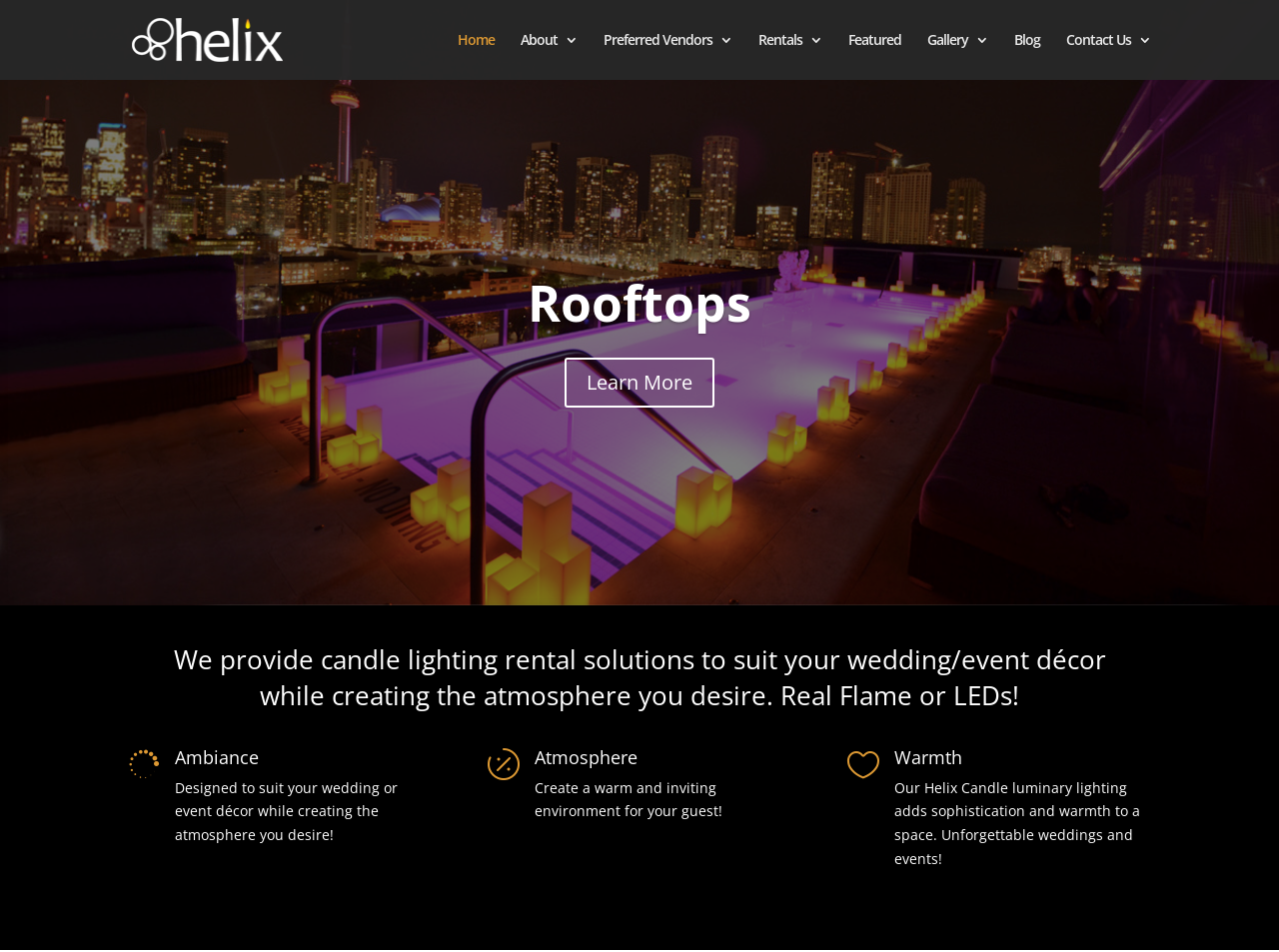Determine the bounding box coordinates for the clickable element required to fulfill the instruction: "Go to Home". Provide the coordinates as four float numbers between 0 and 1, i.e., [left, top, right, bottom].

[0.358, 0.035, 0.387, 0.084]